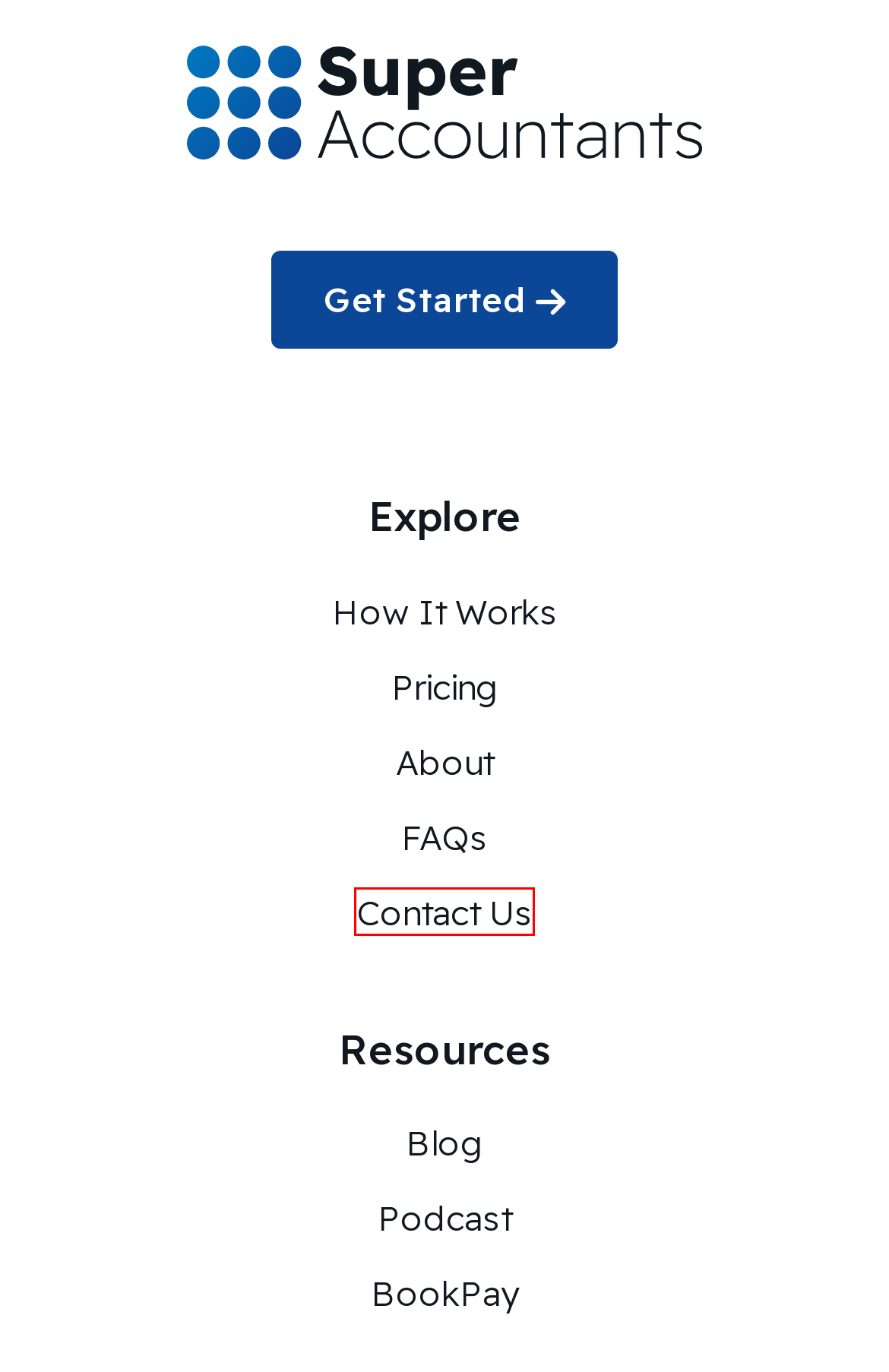Review the webpage screenshot and focus on the UI element within the red bounding box. Select the best-matching webpage description for the new webpage that follows after clicking the highlighted element. Here are the candidates:
A. Pricing for Outsourced Bookkeeping & Tax Preparation Services
B. Offshore Bookkeeping & Tax Preparation Services | How It Works
C. Contact Us - SuperAccountants
D. Privacy Policy - SuperAccountants
E. Our Blog - SuperAccountants
F. SuperAccountants | CPA & Accounting Firms Outsourcing Partner
G. Frequently Asked Questions - SuperAccountants
H. Outsourced Bookkeeping & Tax Preparation Services | SuperAccountants

C